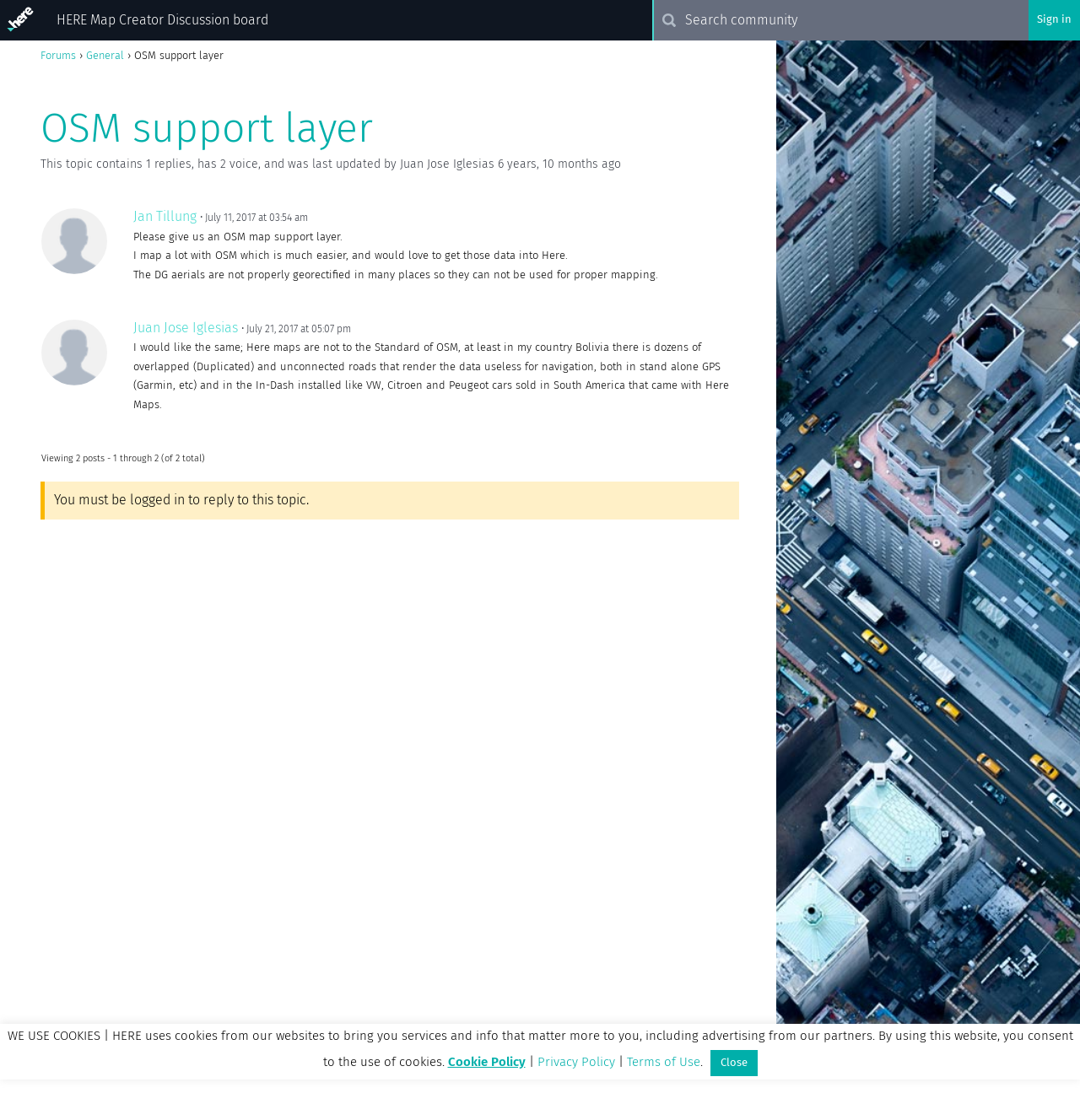Determine the bounding box coordinates for the element that should be clicked to follow this instruction: "Sign in to the discussion board". The coordinates should be given as four float numbers between 0 and 1, in the format [left, top, right, bottom].

[0.96, 0.01, 0.992, 0.026]